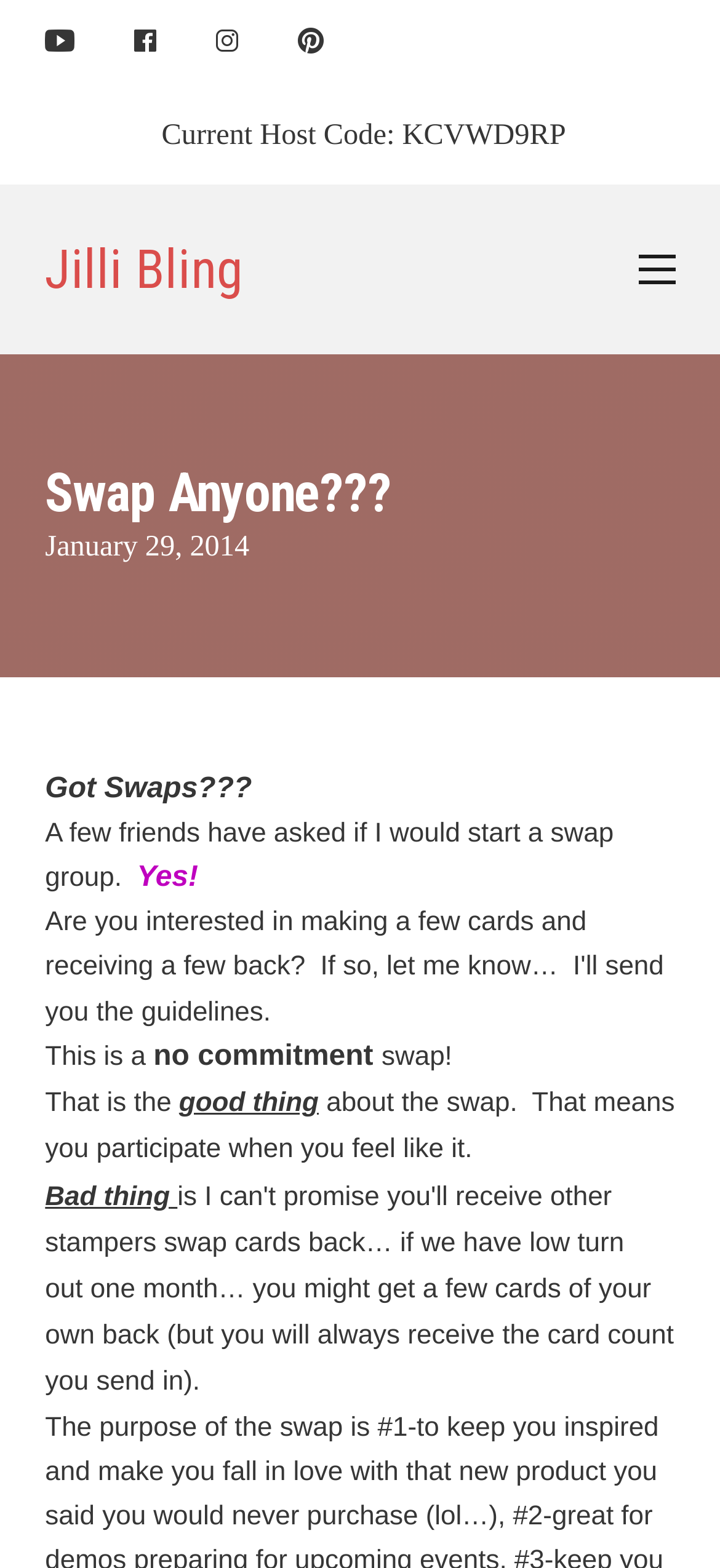What is the benefit of the swap?
Using the image as a reference, give a one-word or short phrase answer.

No commitment